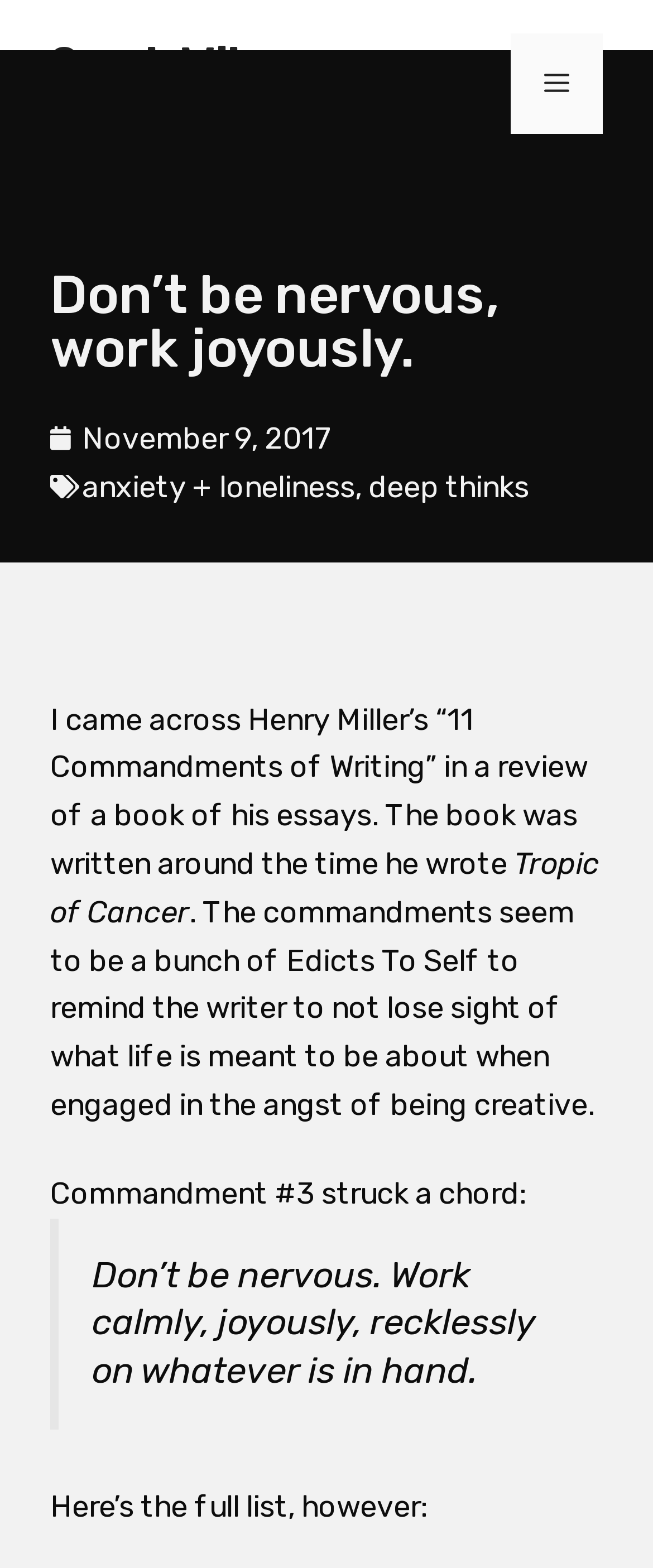Bounding box coordinates are specified in the format (top-left x, top-left y, bottom-right x, bottom-right y). All values are floating point numbers bounded between 0 and 1. Please provide the bounding box coordinate of the region this sentence describes: anxiety + loneliness

[0.126, 0.299, 0.544, 0.322]